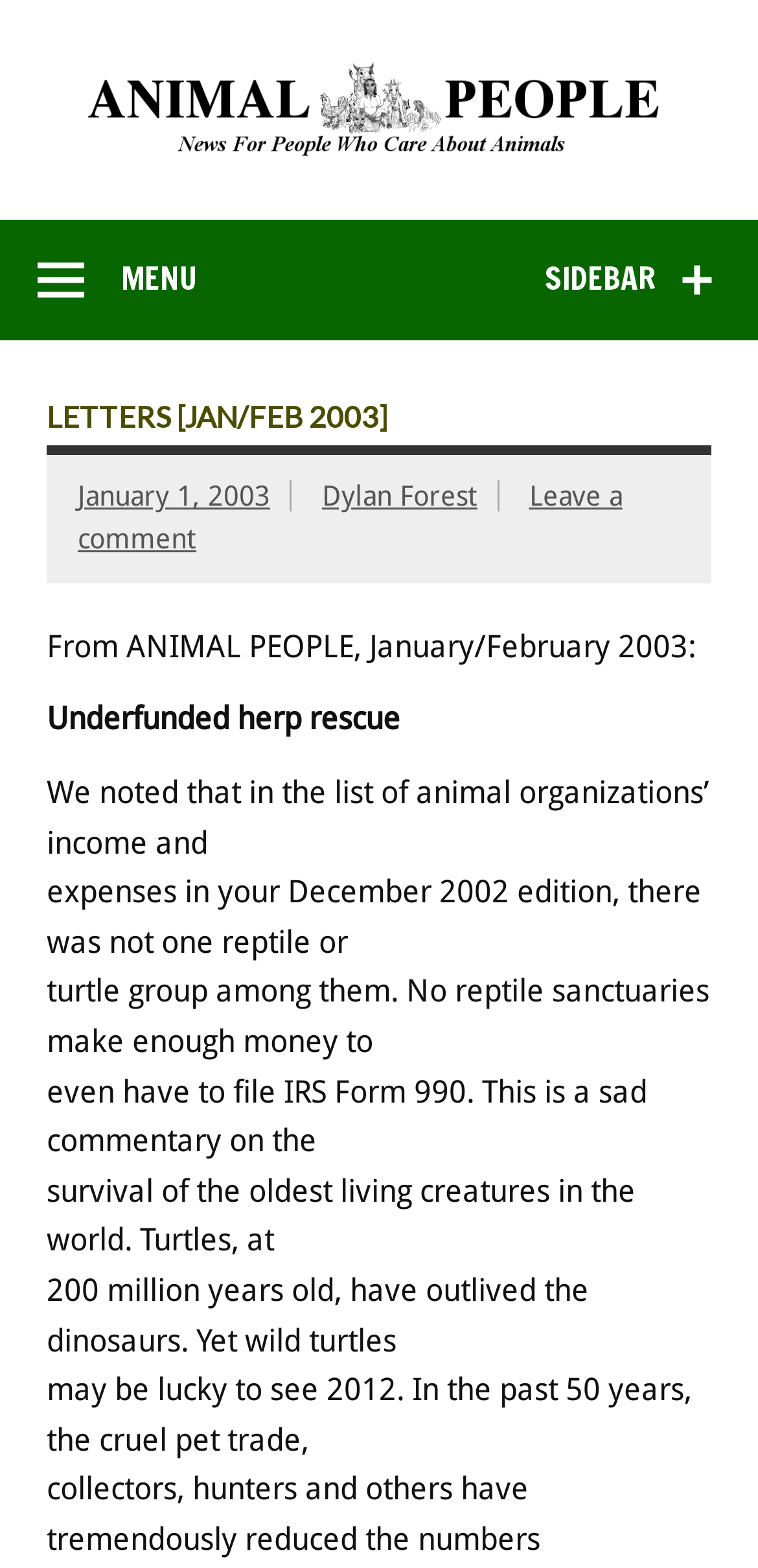Respond to the question below with a concise word or phrase:
Who is the author of the letter?

Dylan Forest